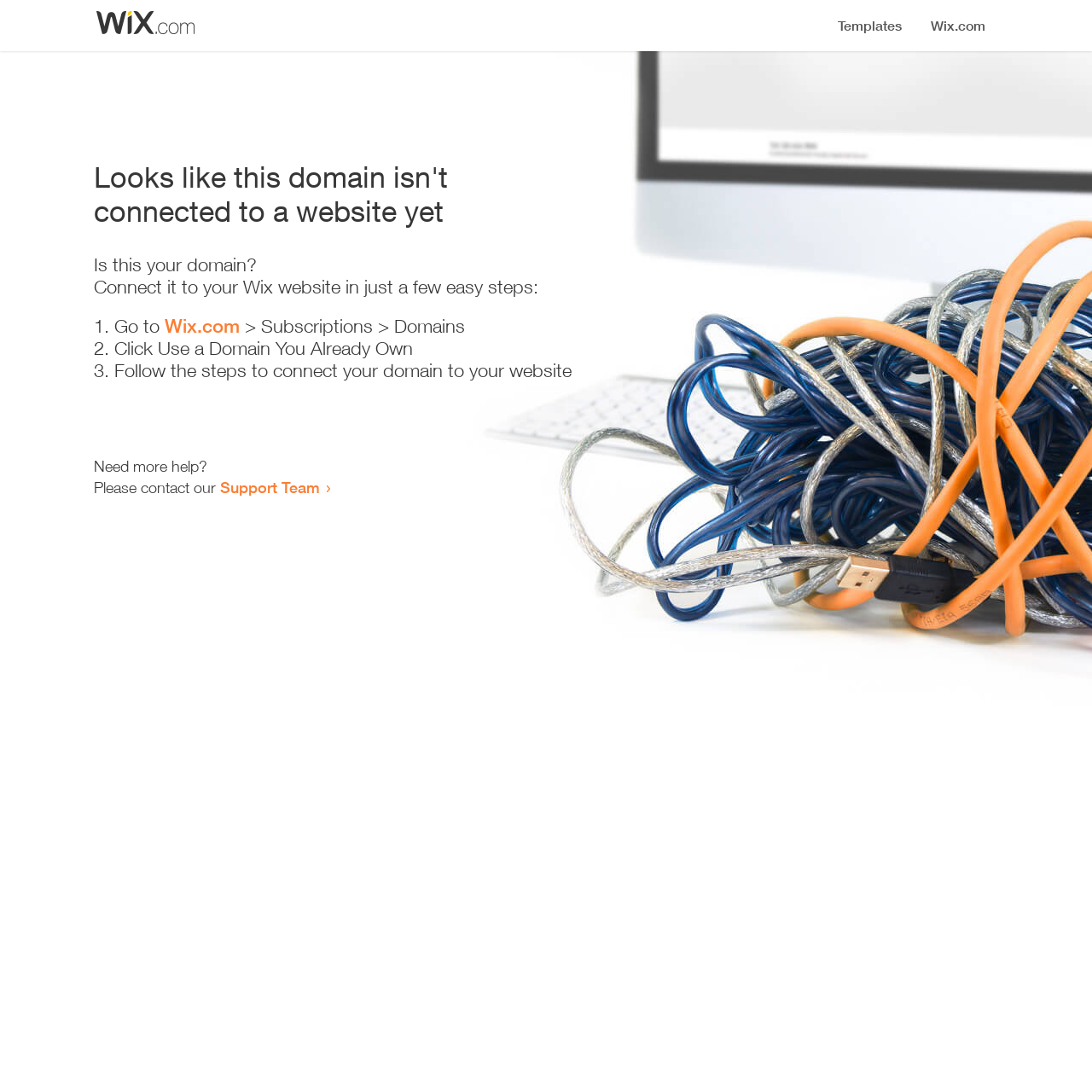Using the format (top-left x, top-left y, bottom-right x, bottom-right y), provide the bounding box coordinates for the described UI element. All values should be floating point numbers between 0 and 1: Support Team

[0.202, 0.438, 0.293, 0.455]